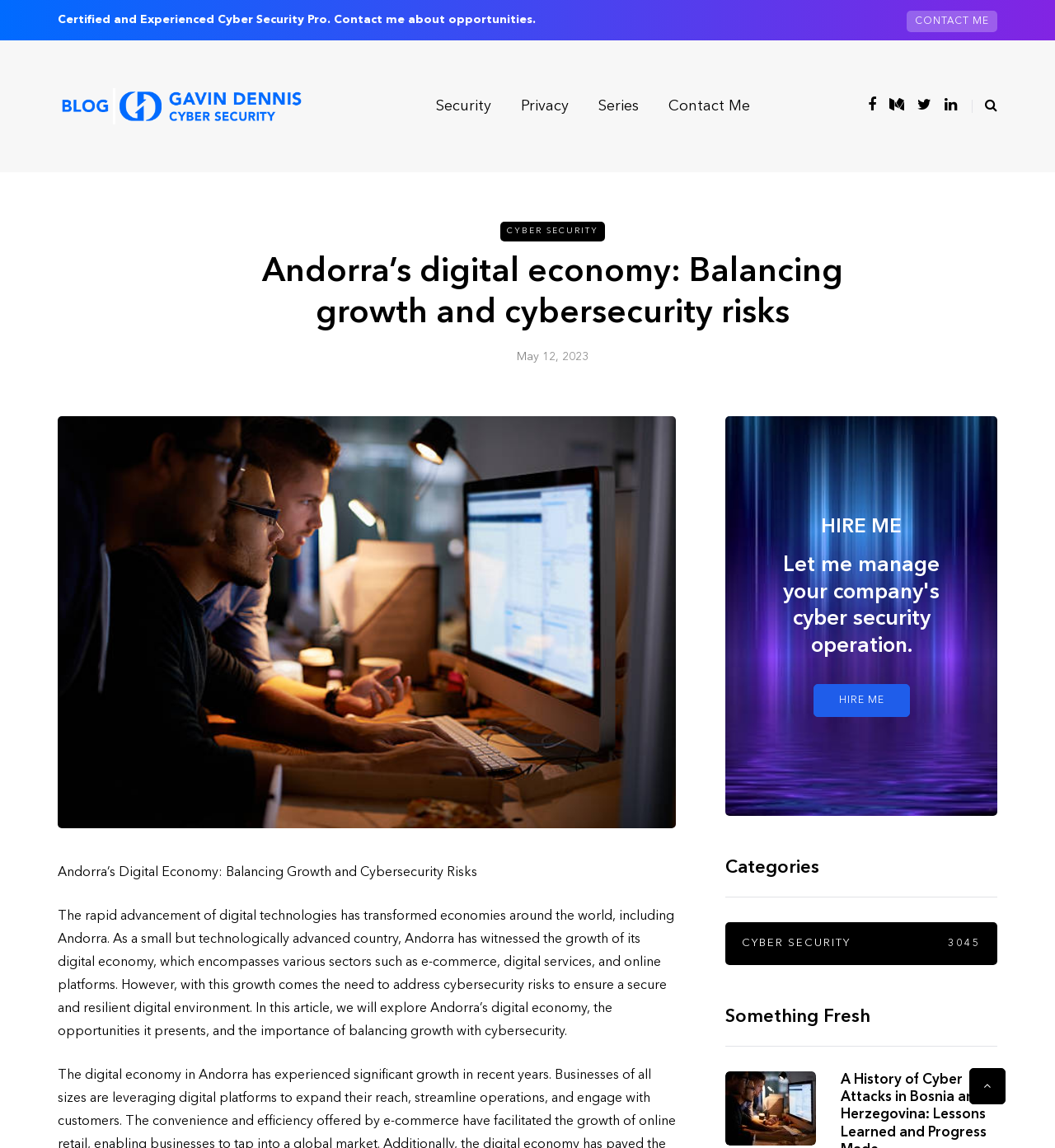Identify the coordinates of the bounding box for the element that must be clicked to accomplish the instruction: "Read the blog about Andorra's digital economy".

[0.055, 0.085, 0.289, 0.097]